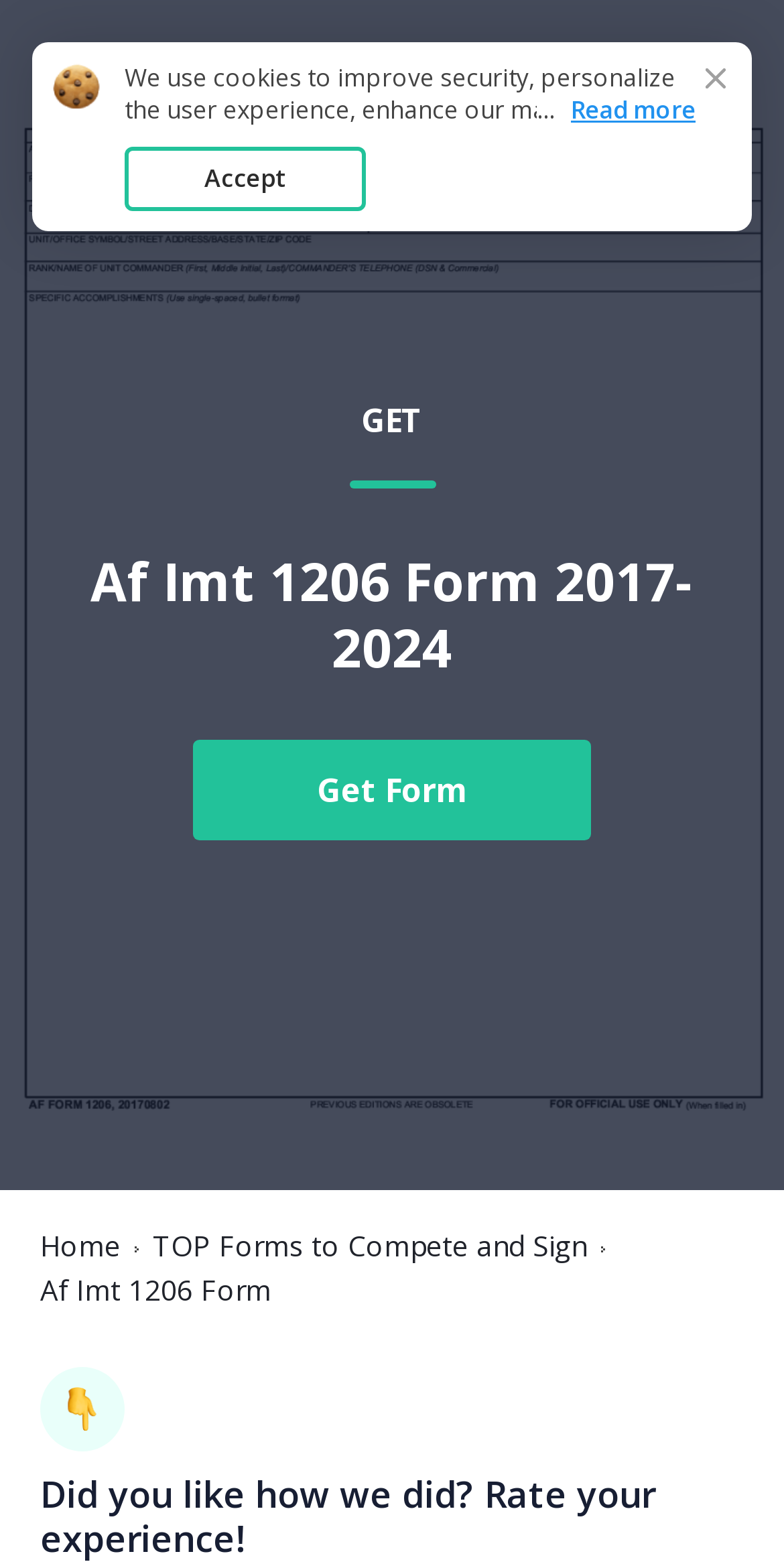Find the coordinates for the bounding box of the element with this description: "Training Courses".

None